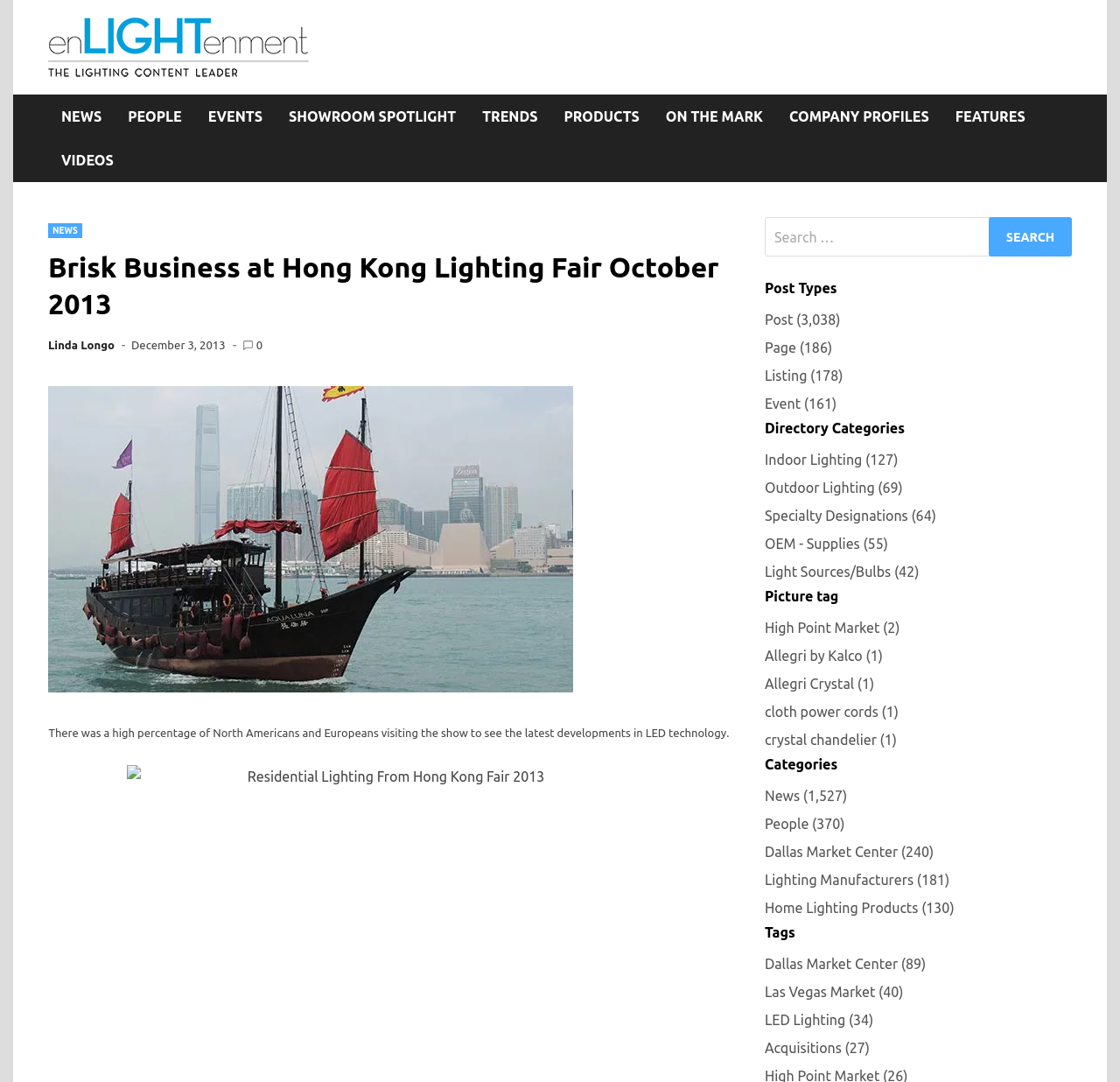Identify the bounding box coordinates of the region I need to click to complete this instruction: "Click on PRODUCTS link".

[0.492, 0.087, 0.583, 0.128]